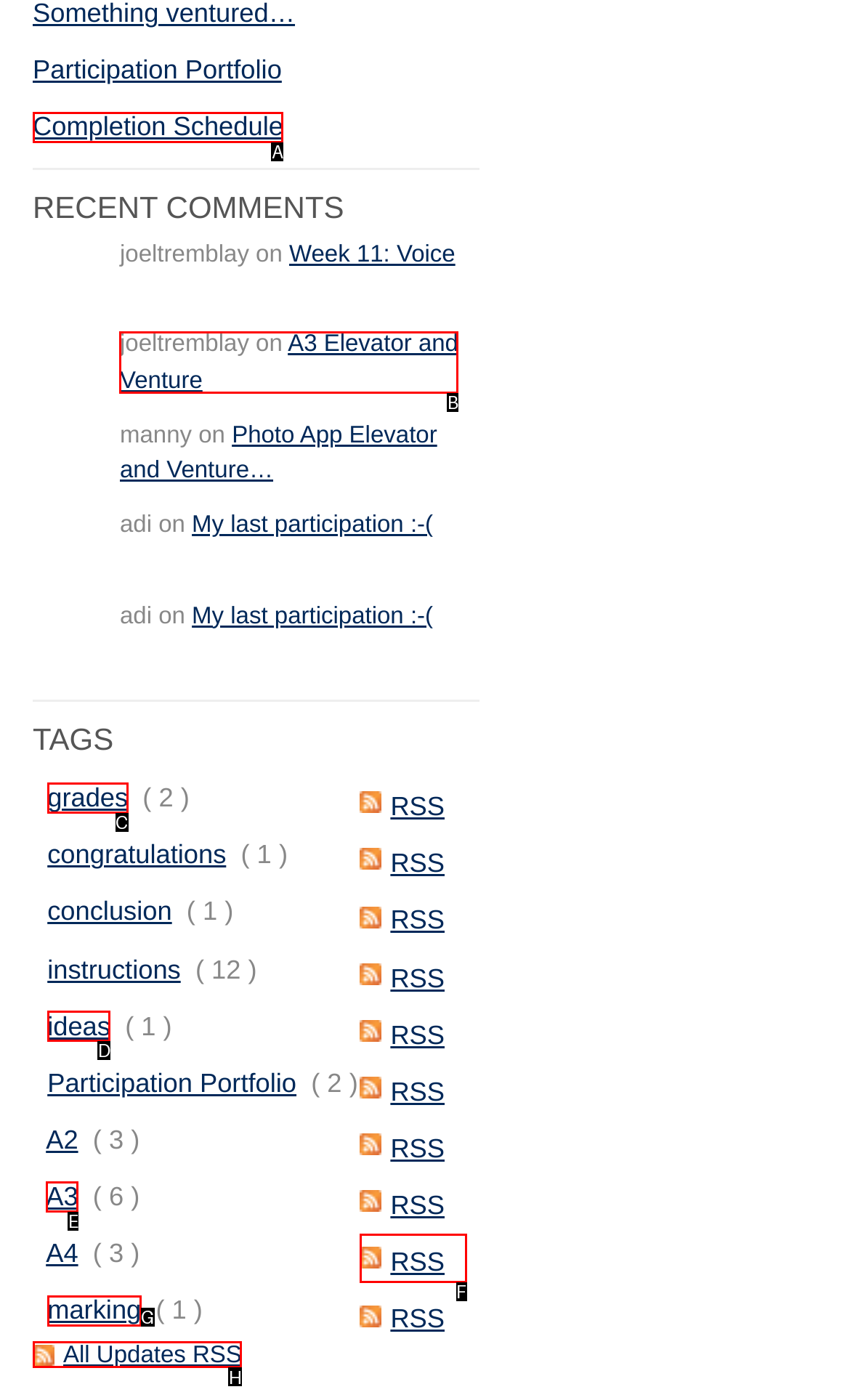Identify the correct UI element to click on to achieve the task: View A3 Elevator and Venture. Provide the letter of the appropriate element directly from the available choices.

B